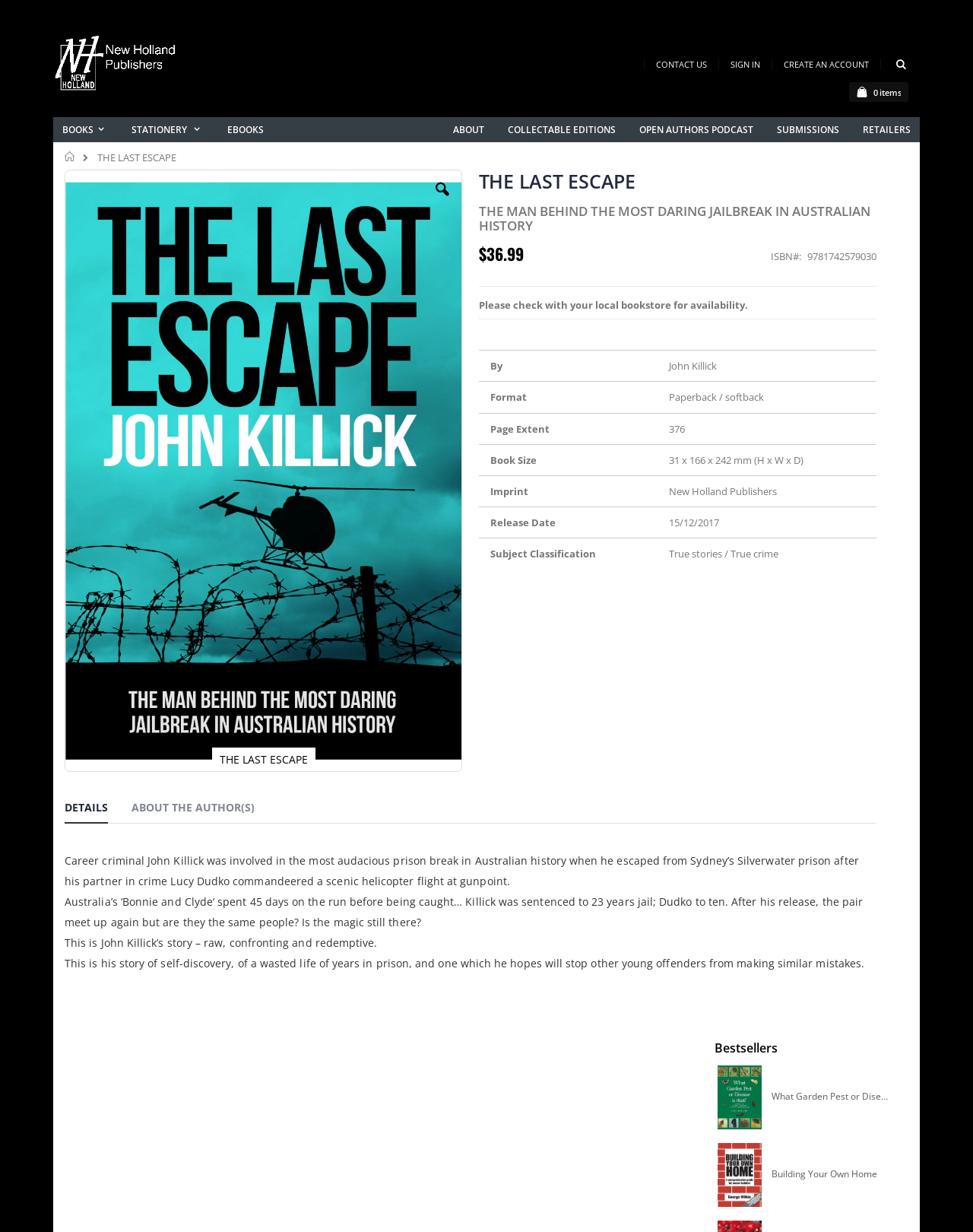Identify and extract the main heading of the webpage.

THE LAST ESCAPE